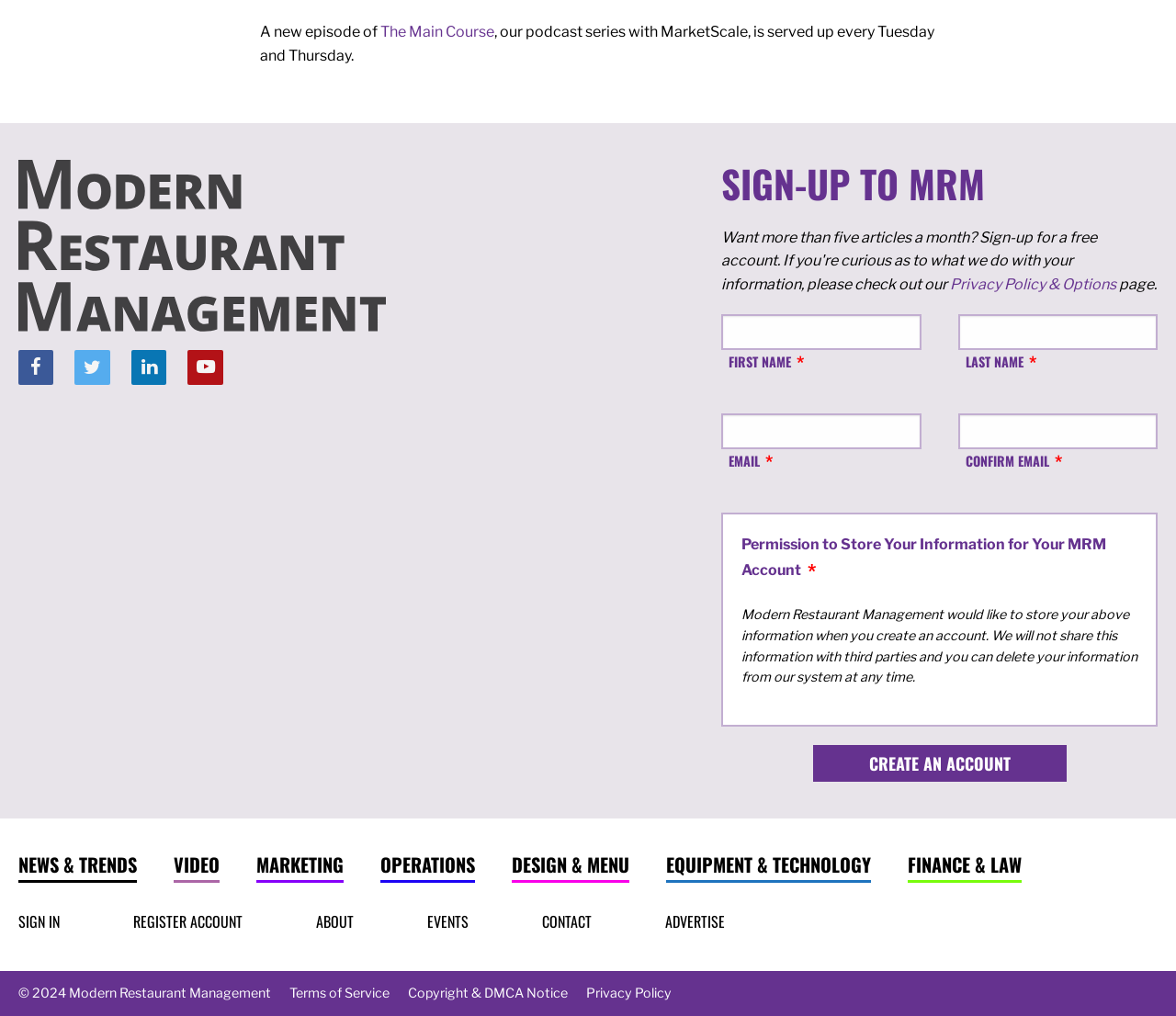Determine the bounding box coordinates of the section I need to click to execute the following instruction: "Go to Modern Restaurant Management". Provide the coordinates as four float numbers between 0 and 1, i.e., [left, top, right, bottom].

[0.016, 0.157, 0.328, 0.326]